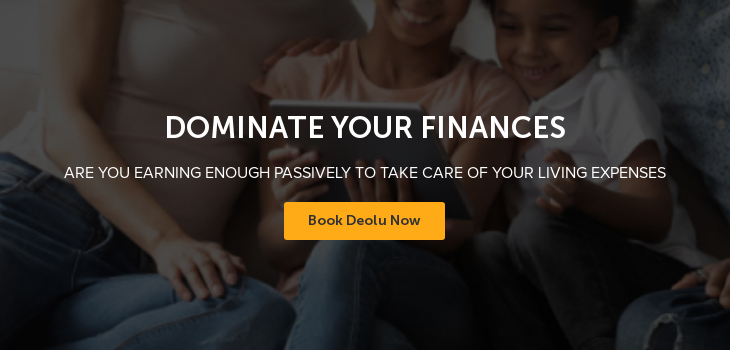Give an in-depth summary of the scene depicted in the image.

The image showcases a warm, family-oriented atmosphere, featuring individuals seated together, suggesting a moment of engagement and connection. Overlaid on this inviting scene is the bold call to action, "DOMINATE YOUR FINANCES," urging viewers to take control of their financial future. Below this, the supportive question, "ARE YOU EARNING ENOUGH PASSIVELY TO TAKE CARE OF YOUR LIVING EXPENSES," emphasizes the importance of financial security. A prominent button labeled "Book Deolu Now" invites immediate action, encouraging individuals to seek guidance and services offered by Deolu Akinyemi. This visual and textual combination effectively communicates a message centered on financial empowerment and personal growth.